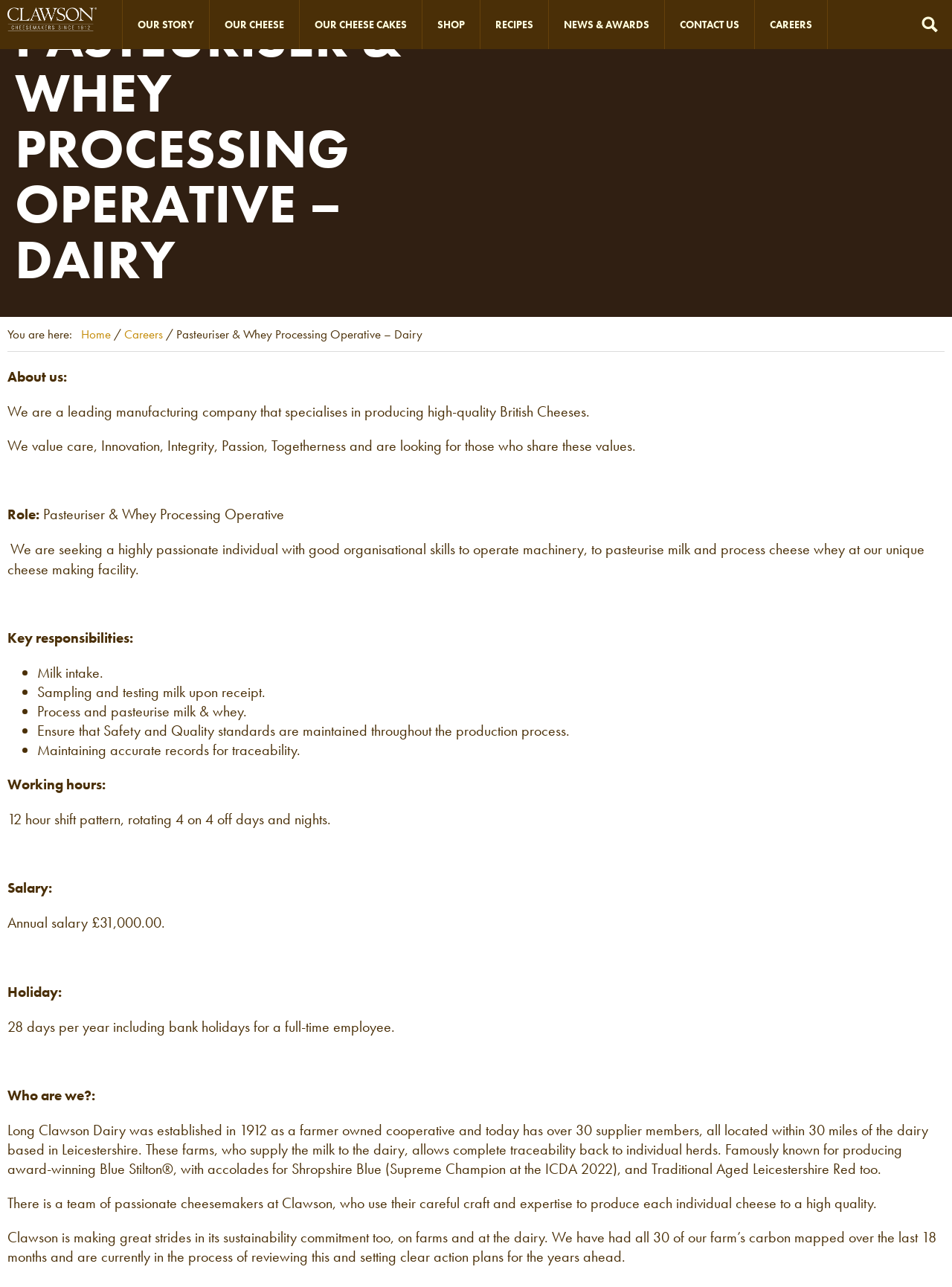Locate the UI element described by Shop and provide its bounding box coordinates. Use the format (top-left x, top-left y, bottom-right x, bottom-right y) with all values as floating point numbers between 0 and 1.

[0.443, 0.0, 0.504, 0.038]